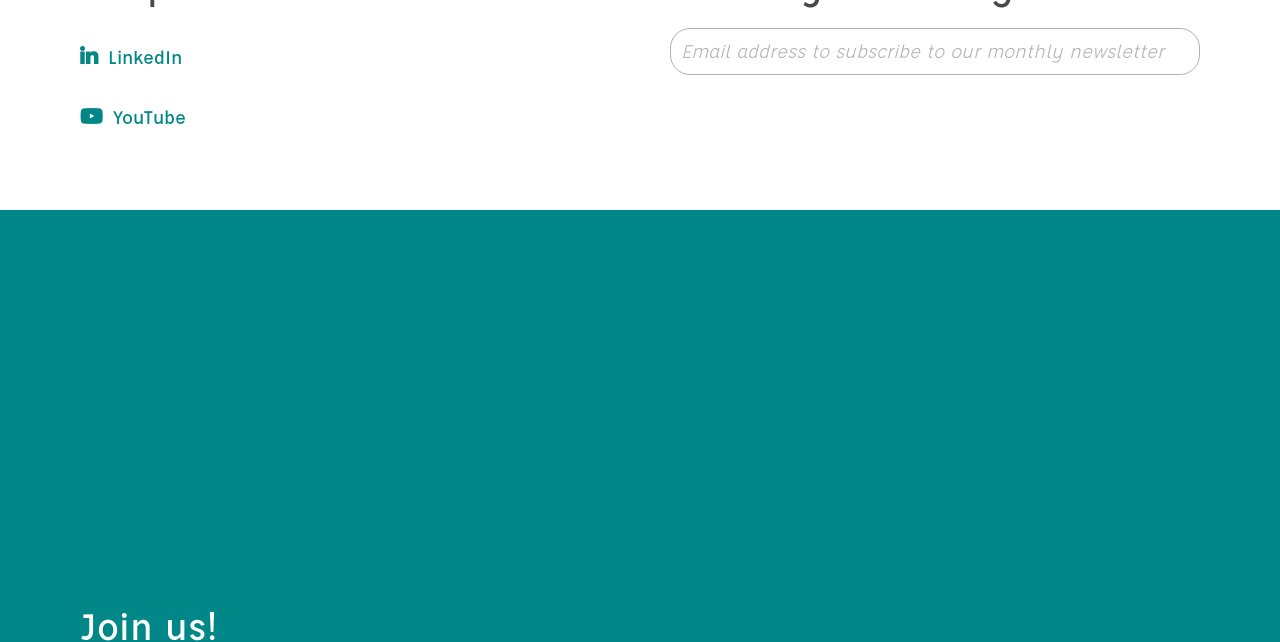Please identify the bounding box coordinates of the clickable area that will allow you to execute the instruction: "Click LinkedIn".

[0.062, 0.071, 0.142, 0.111]